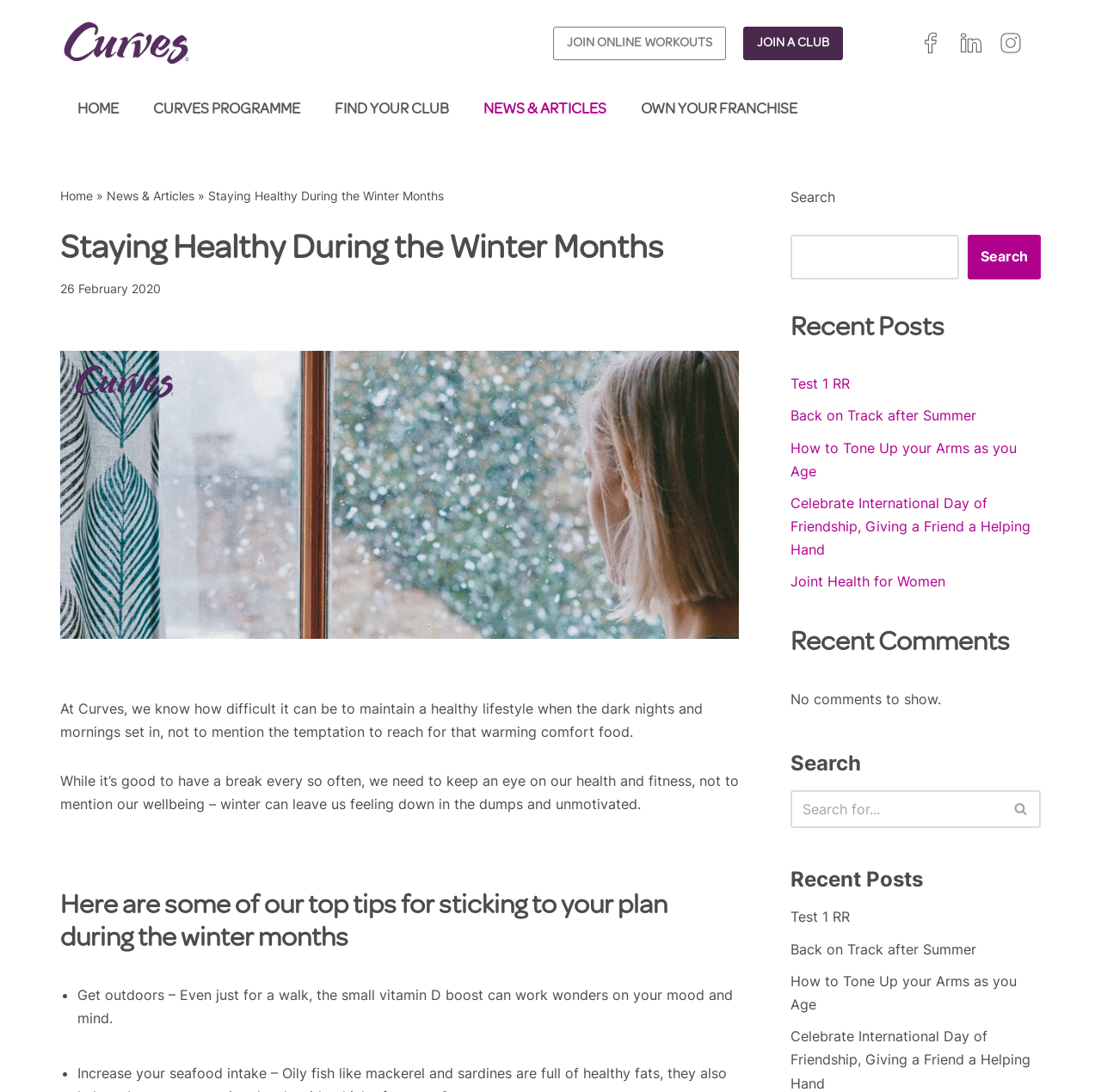From the given element description: "Back on Track after Summer", find the bounding box for the UI element. Provide the coordinates as four float numbers between 0 and 1, in the order [left, top, right, bottom].

[0.718, 0.861, 0.887, 0.877]